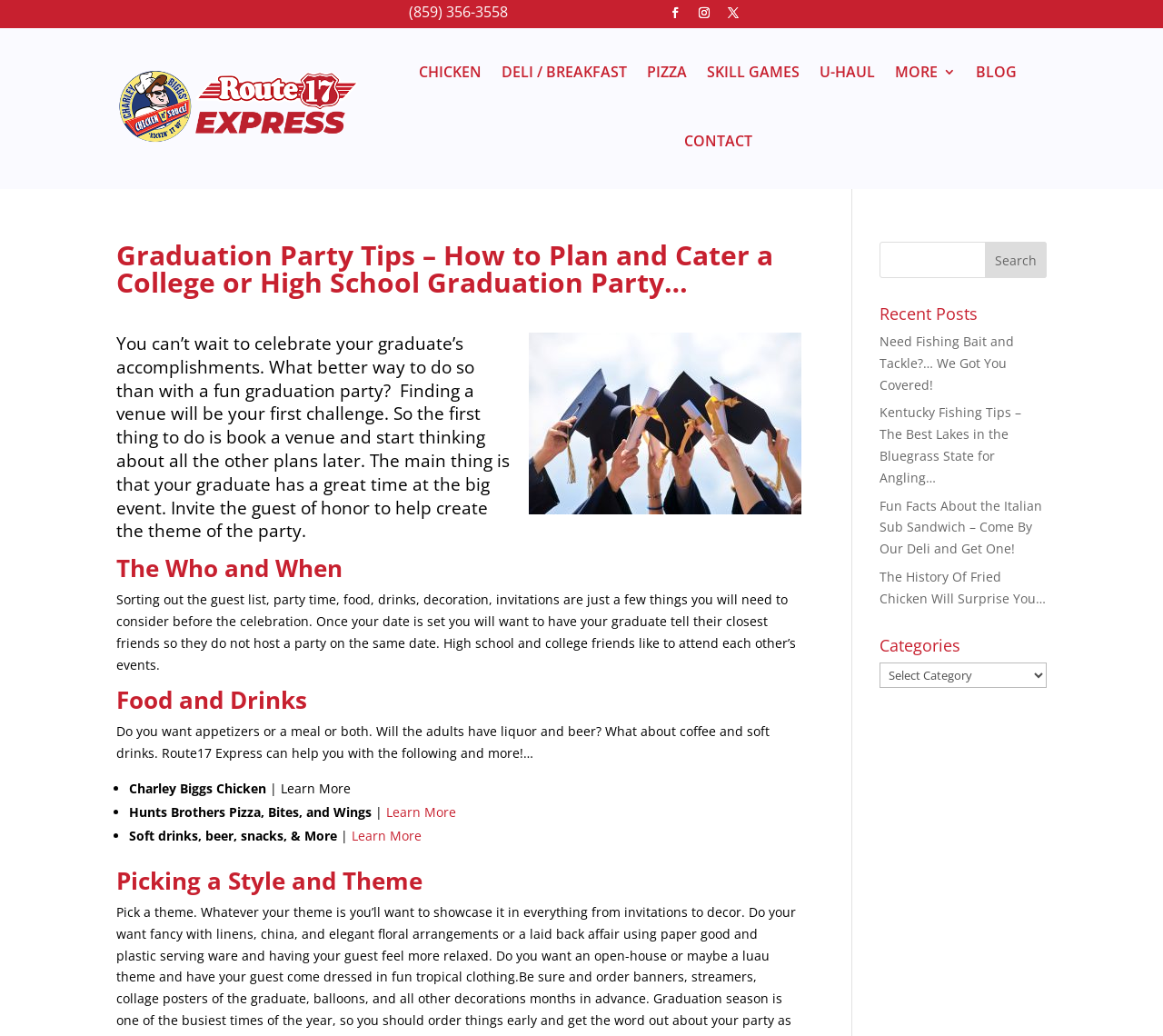Locate the bounding box coordinates of the element that needs to be clicked to carry out the instruction: "Click on CHICKEN link". The coordinates should be given as four float numbers ranging from 0 to 1, i.e., [left, top, right, bottom].

[0.36, 0.036, 0.414, 0.103]